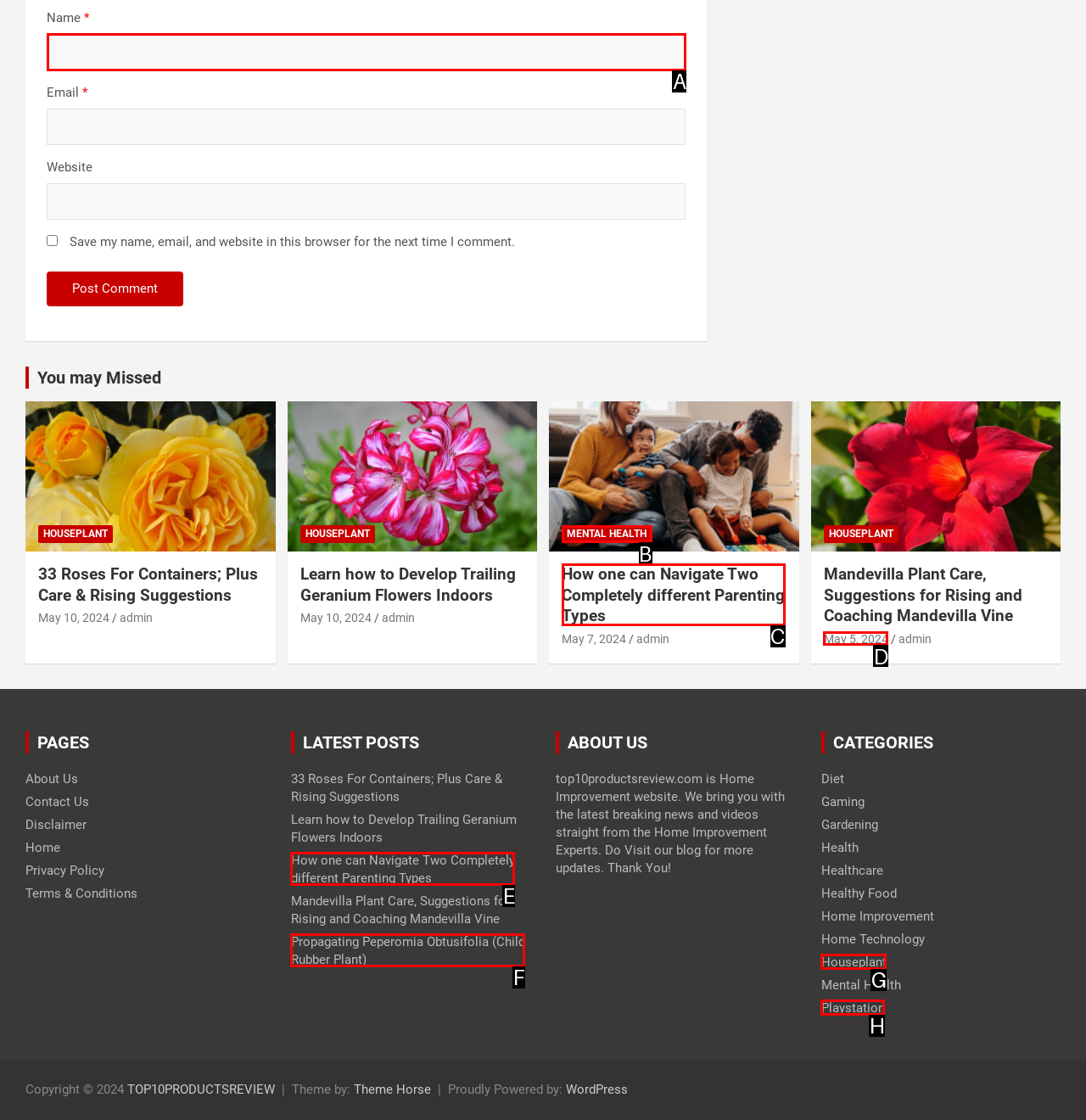Identify the correct option to click in order to accomplish the task: Visit the 'Apalachicola' page Provide your answer with the letter of the selected choice.

None